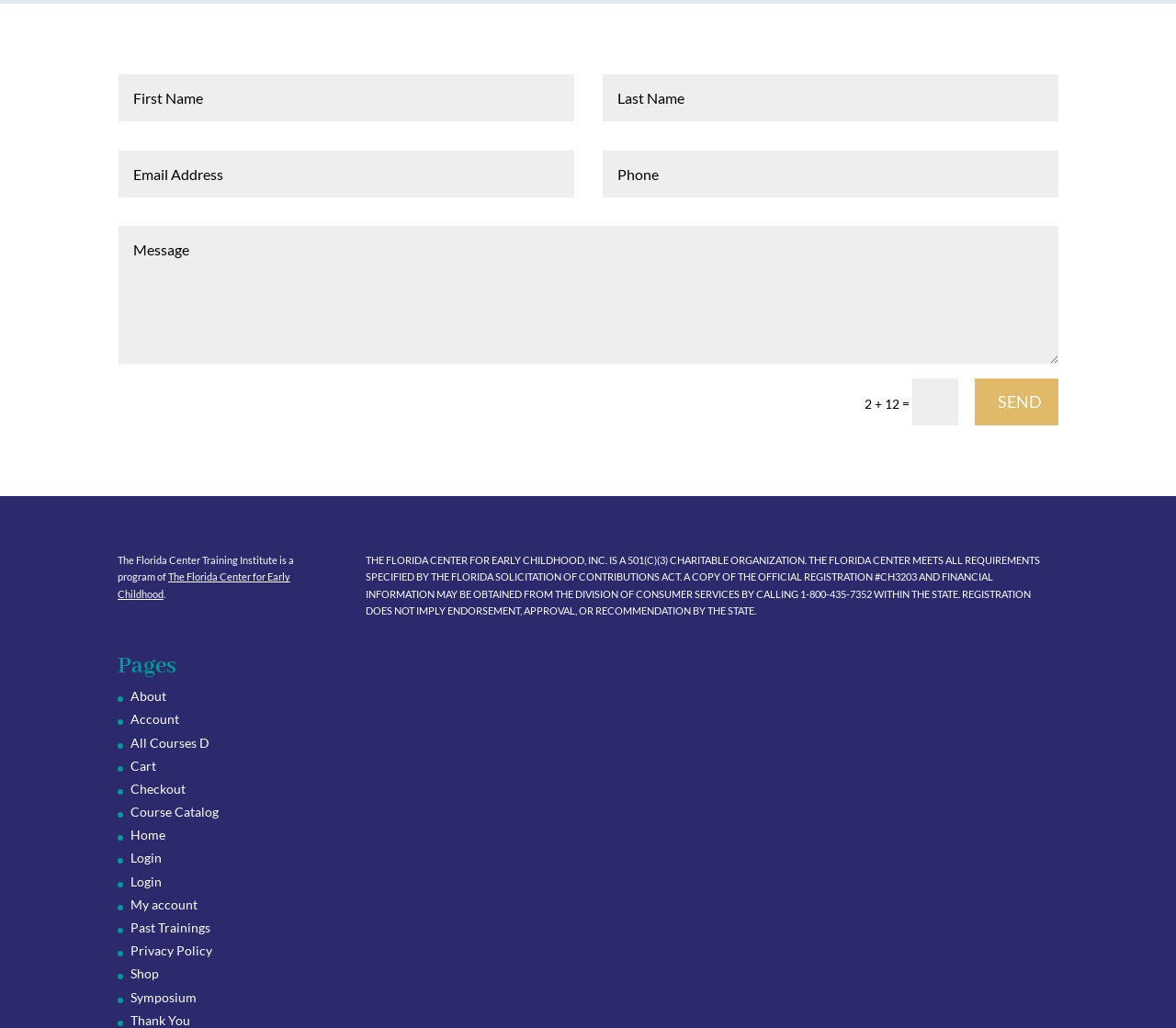Pinpoint the bounding box coordinates for the area that should be clicked to perform the following instruction: "Enter a calculation in the equation field".

[0.776, 0.368, 0.815, 0.414]